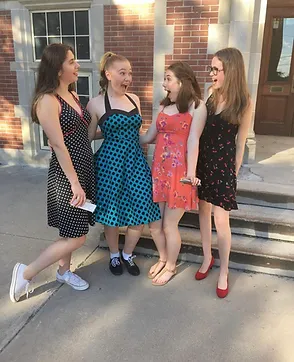Provide a one-word or short-phrase response to the question:
What is the likely location of the image?

Near a school or performance venue